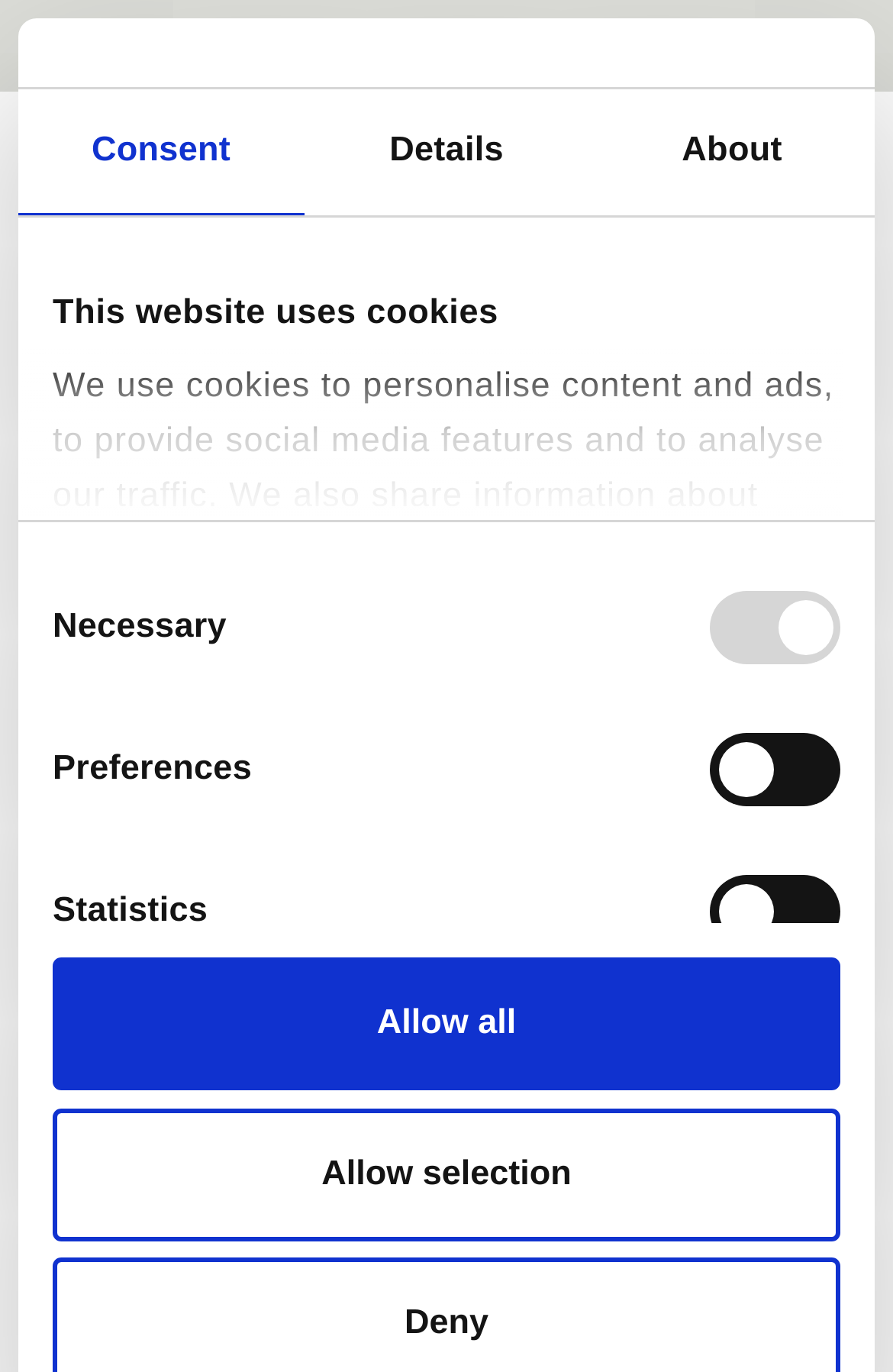Provide a one-word or short-phrase response to the question:
When was the article published?

July 01, 2020